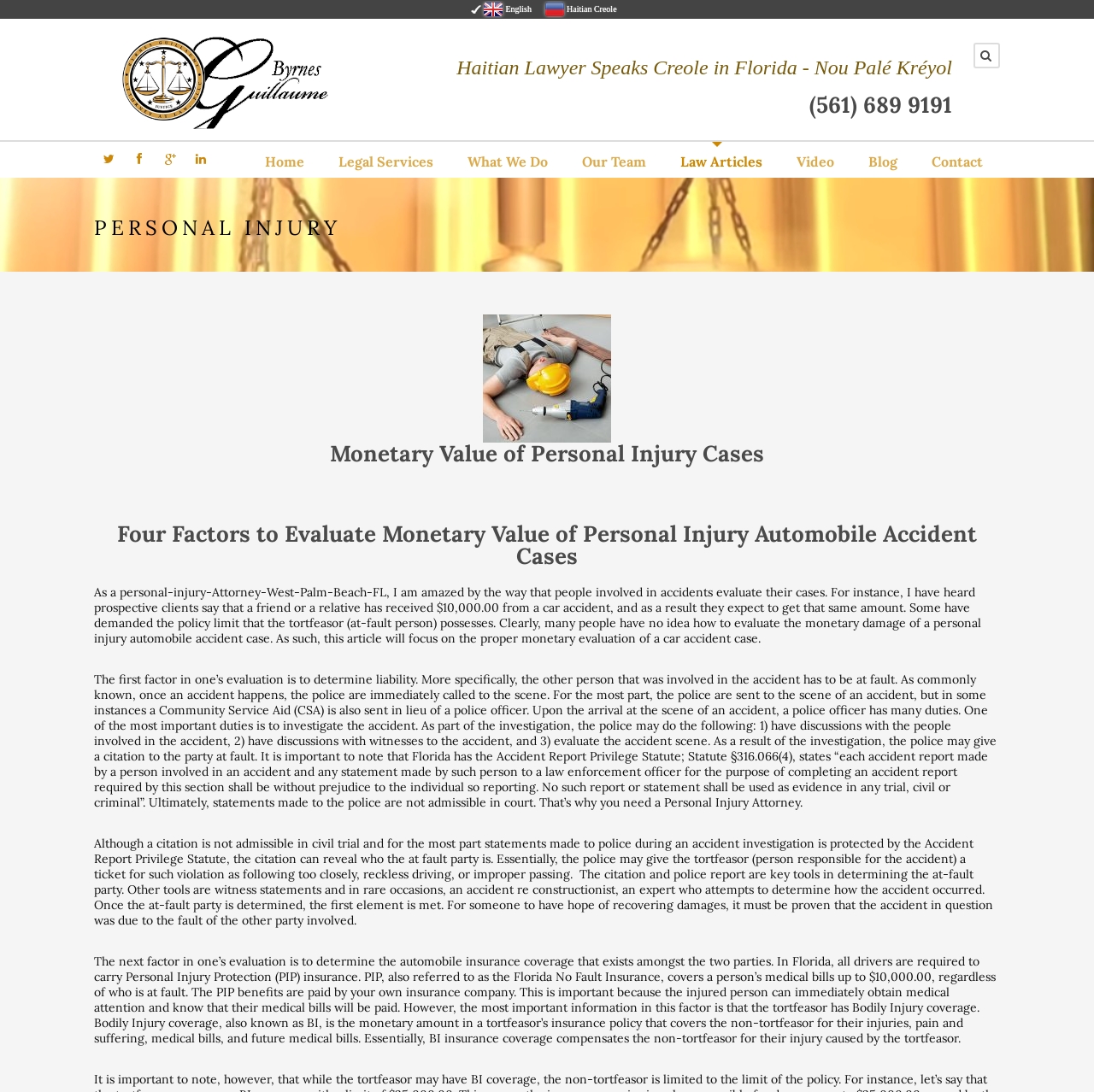Locate the bounding box coordinates of the element that should be clicked to execute the following instruction: "Read about legal services".

[0.309, 0.141, 0.396, 0.154]